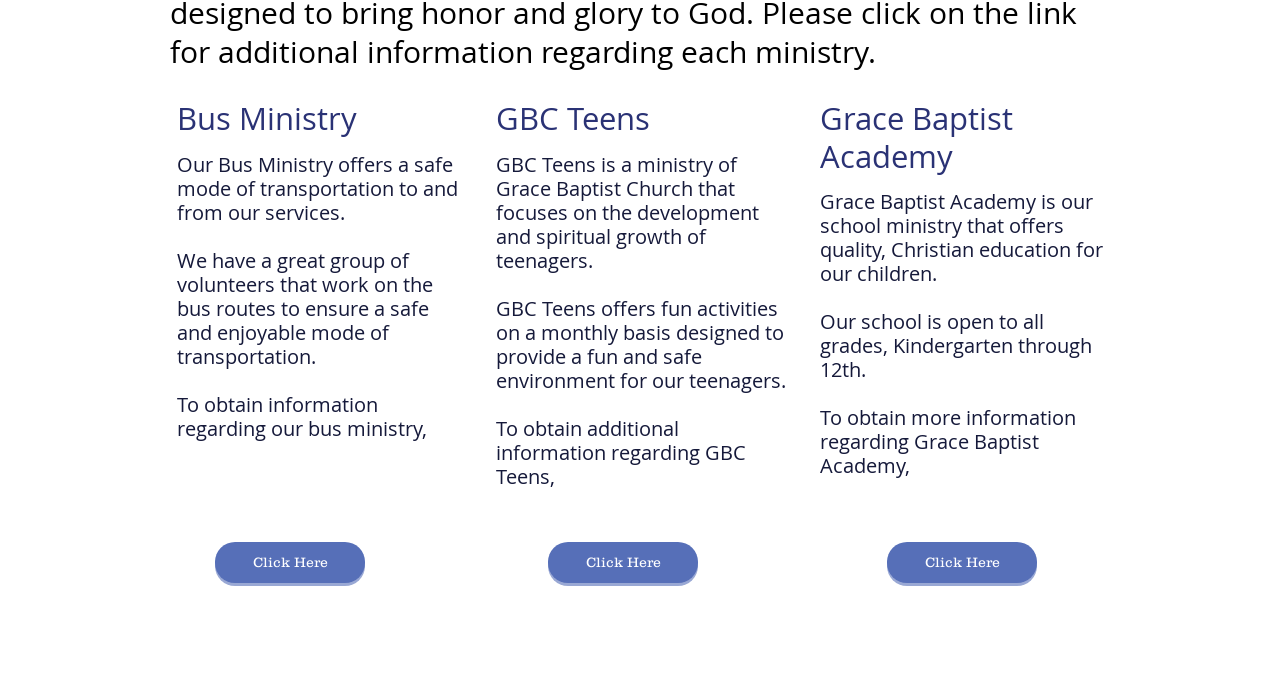With reference to the image, please provide a detailed answer to the following question: What grades are offered by Grace Baptist Academy?

The grades offered by Grace Baptist Academy can be understood from the text 'Our school is open to all grades, Kindergarten through 12th.' which suggests that the academy offers education from Kindergarten to 12th grade.